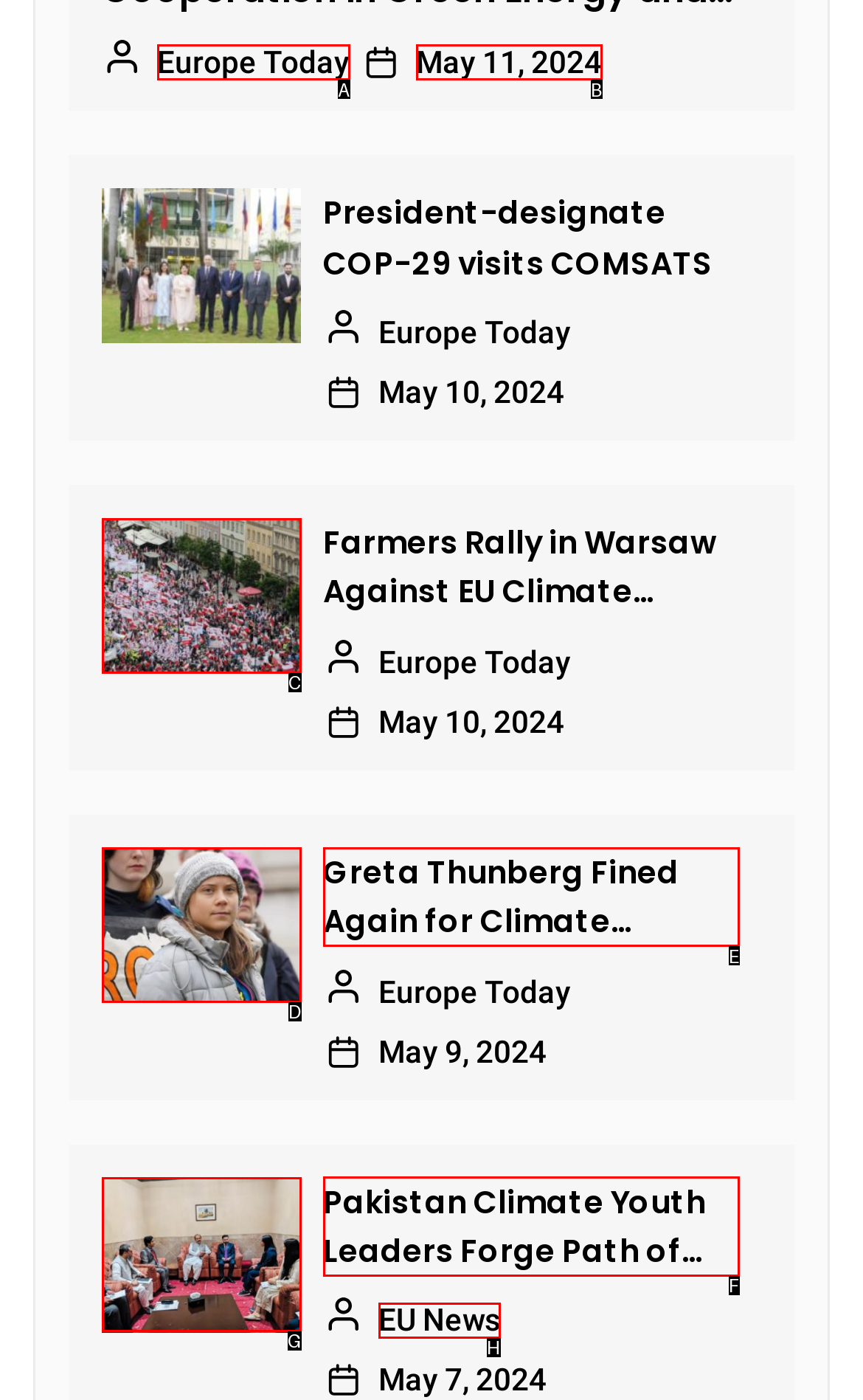Choose the HTML element you need to click to achieve the following task: Explore Pakistan Climate Youth Leaders news
Respond with the letter of the selected option from the given choices directly.

G